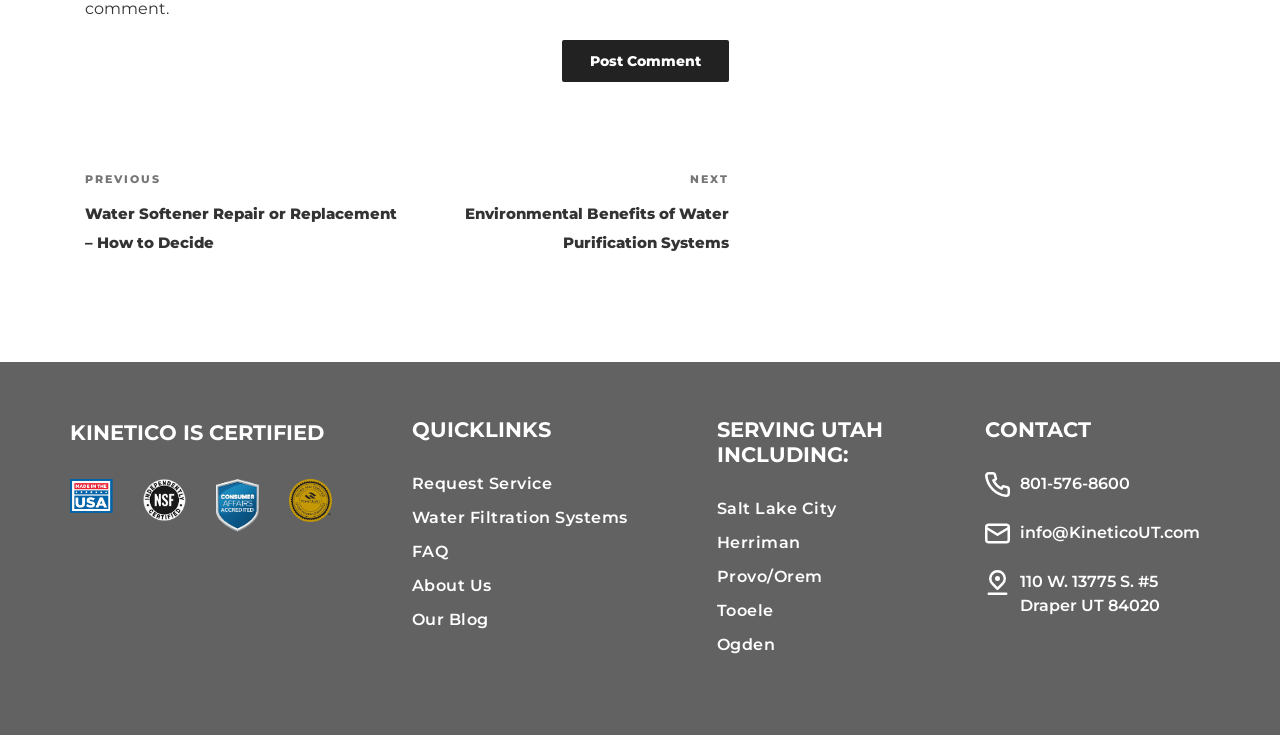Give a one-word or short phrase answer to the question: 
What is the purpose of the 'Post Comment' button?

To post a comment